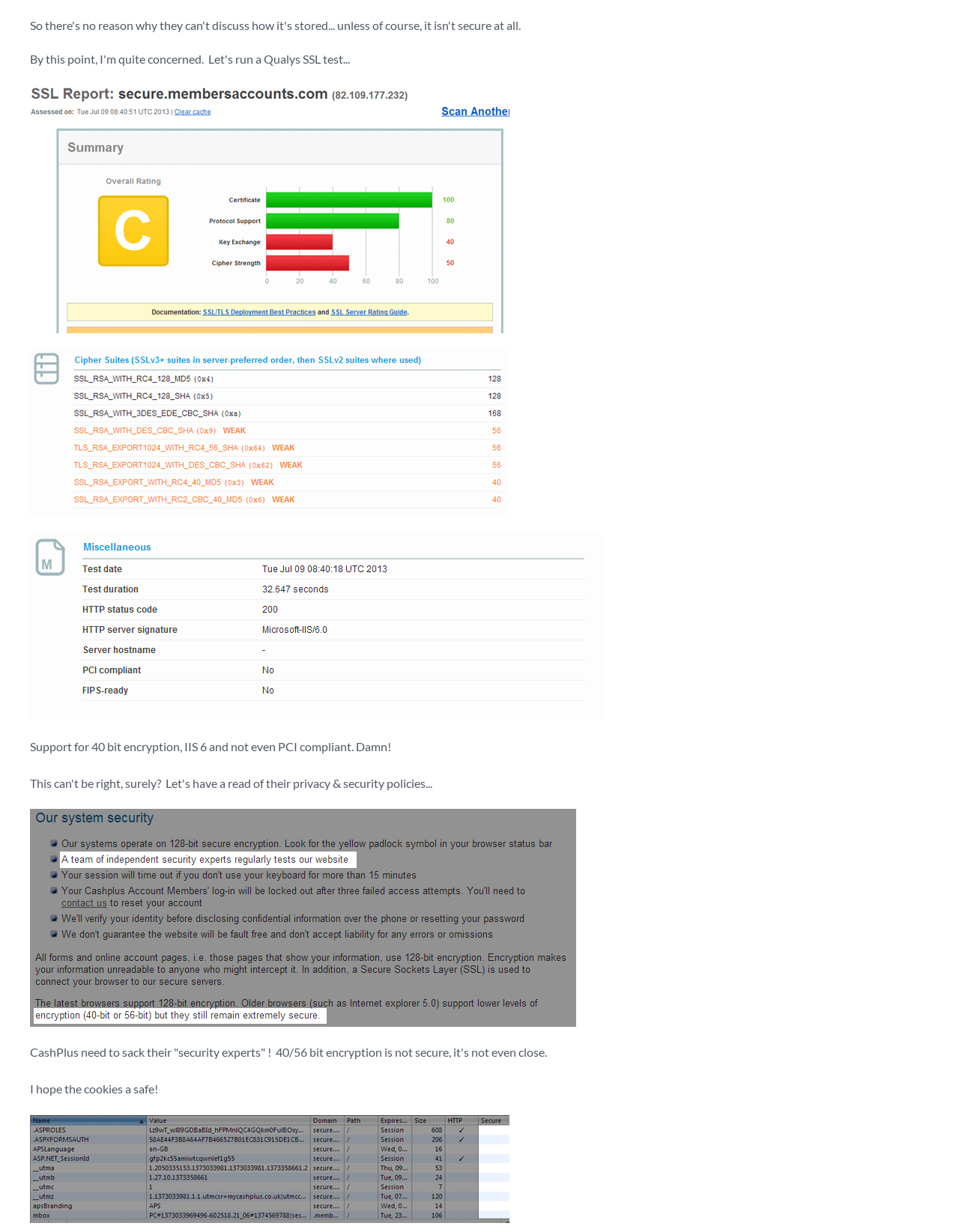How many images are on the webpage?
Look at the image and answer the question using a single word or phrase.

5